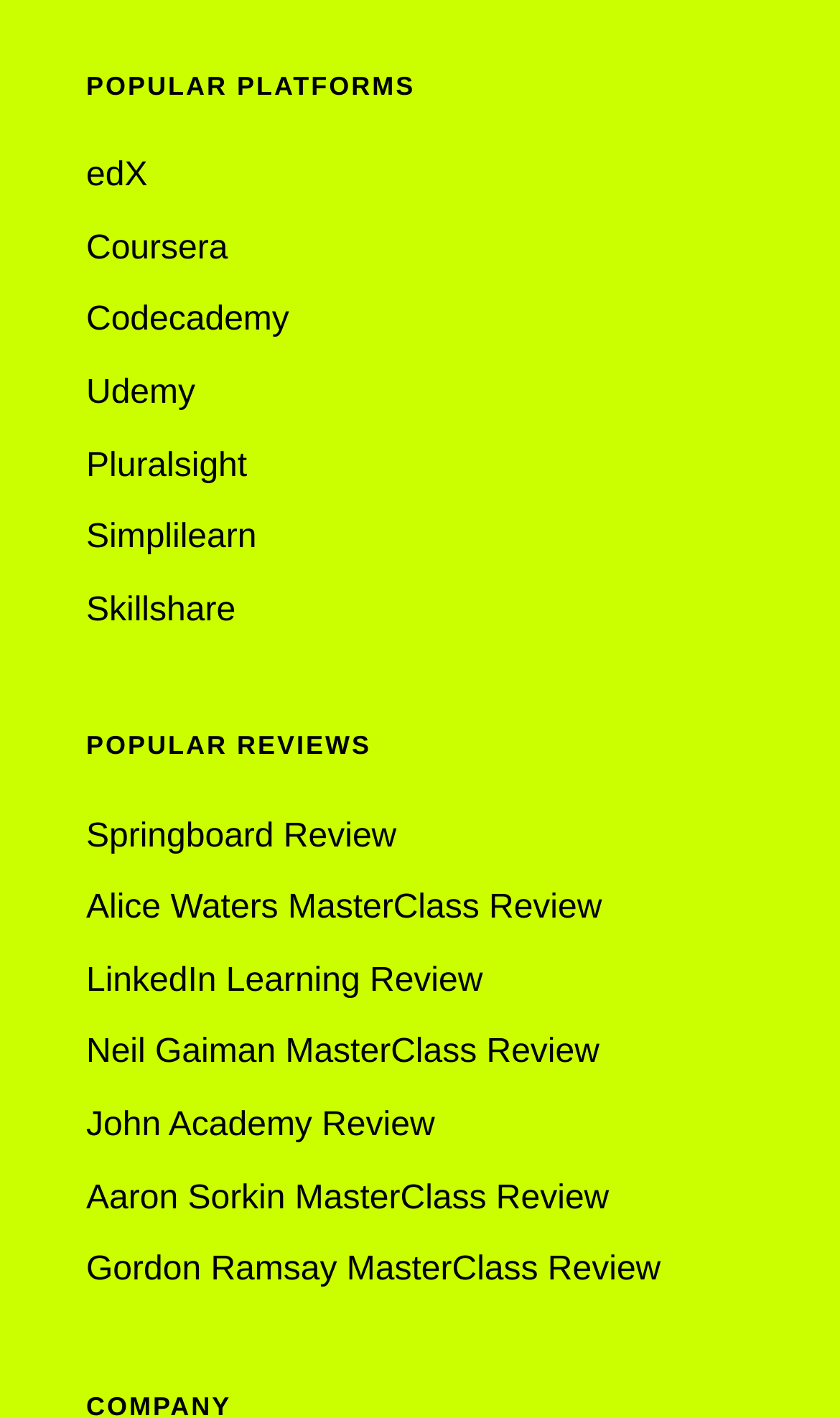What is the last review link listed under 'POPULAR REVIEWS'?
Give a one-word or short-phrase answer derived from the screenshot.

Gordon Ramsay MasterClass Review